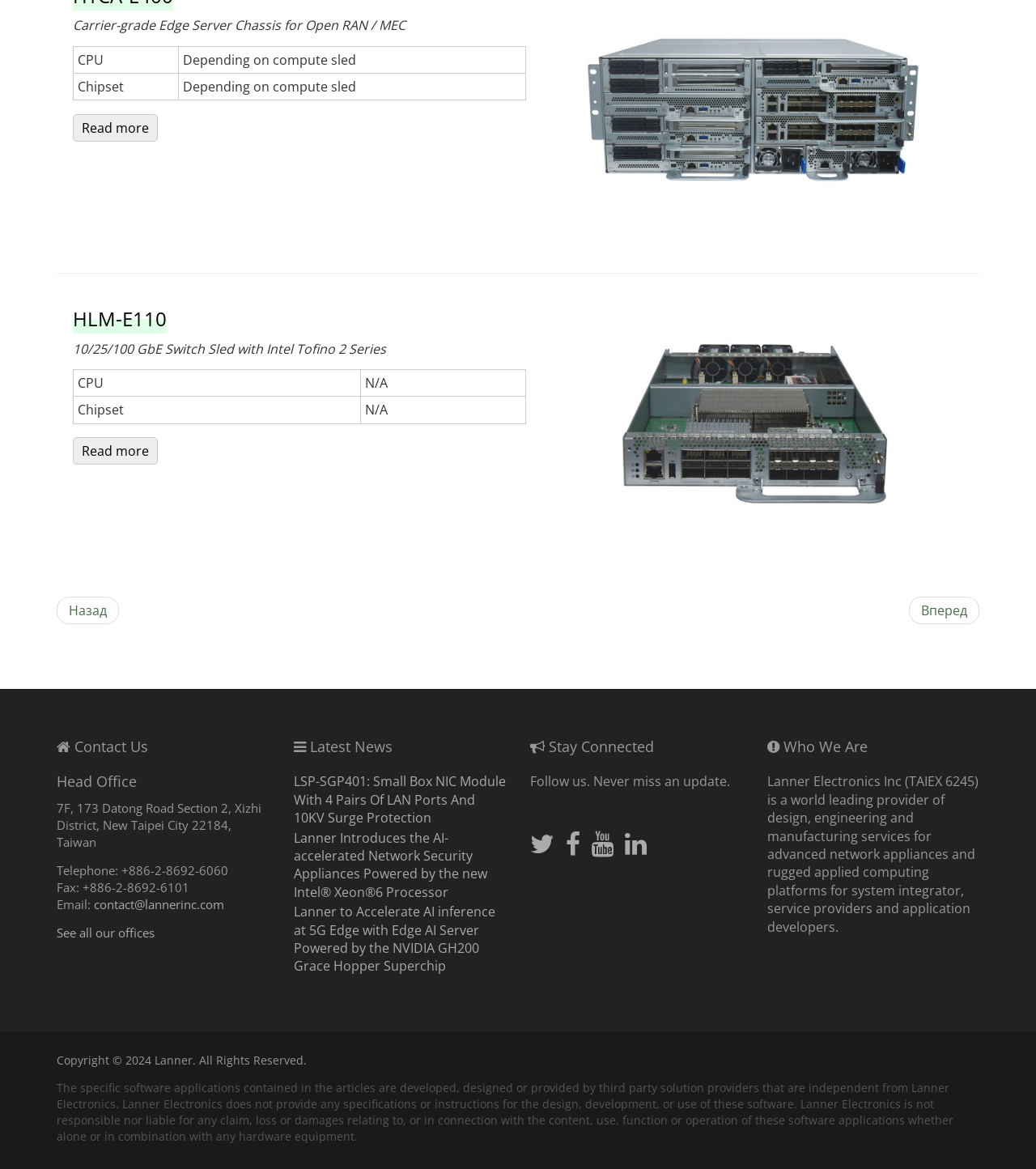What is the product name of the first item?
Please elaborate on the answer to the question with detailed information.

The first item is a carrier-grade edge server chassis for Open RAN/MEC, and its product name is HLM-E110, which can be found in the heading element.